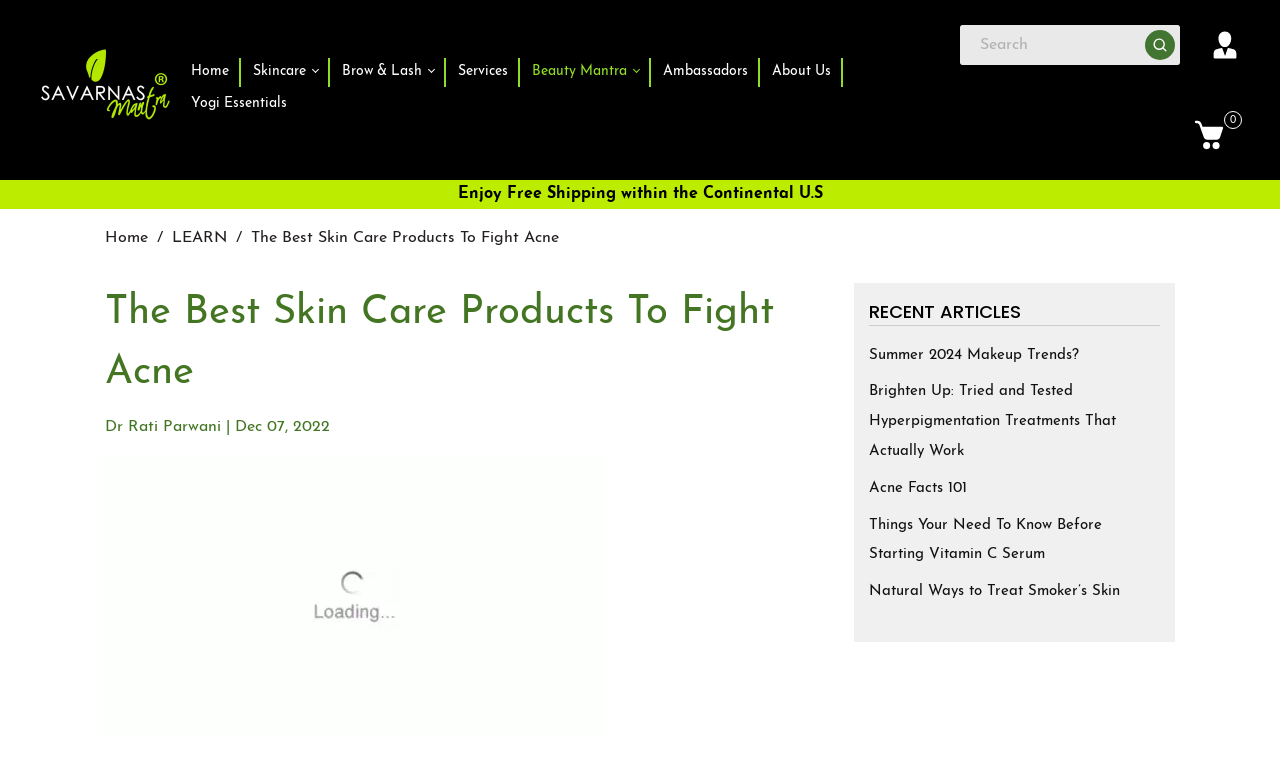What is the name of the website?
Deliver a detailed and extensive answer to the question.

I determined the name of the website by looking at the top-left corner of the webpage, where I found a link with the text 'SavarnasMantra' and an image with the same name.